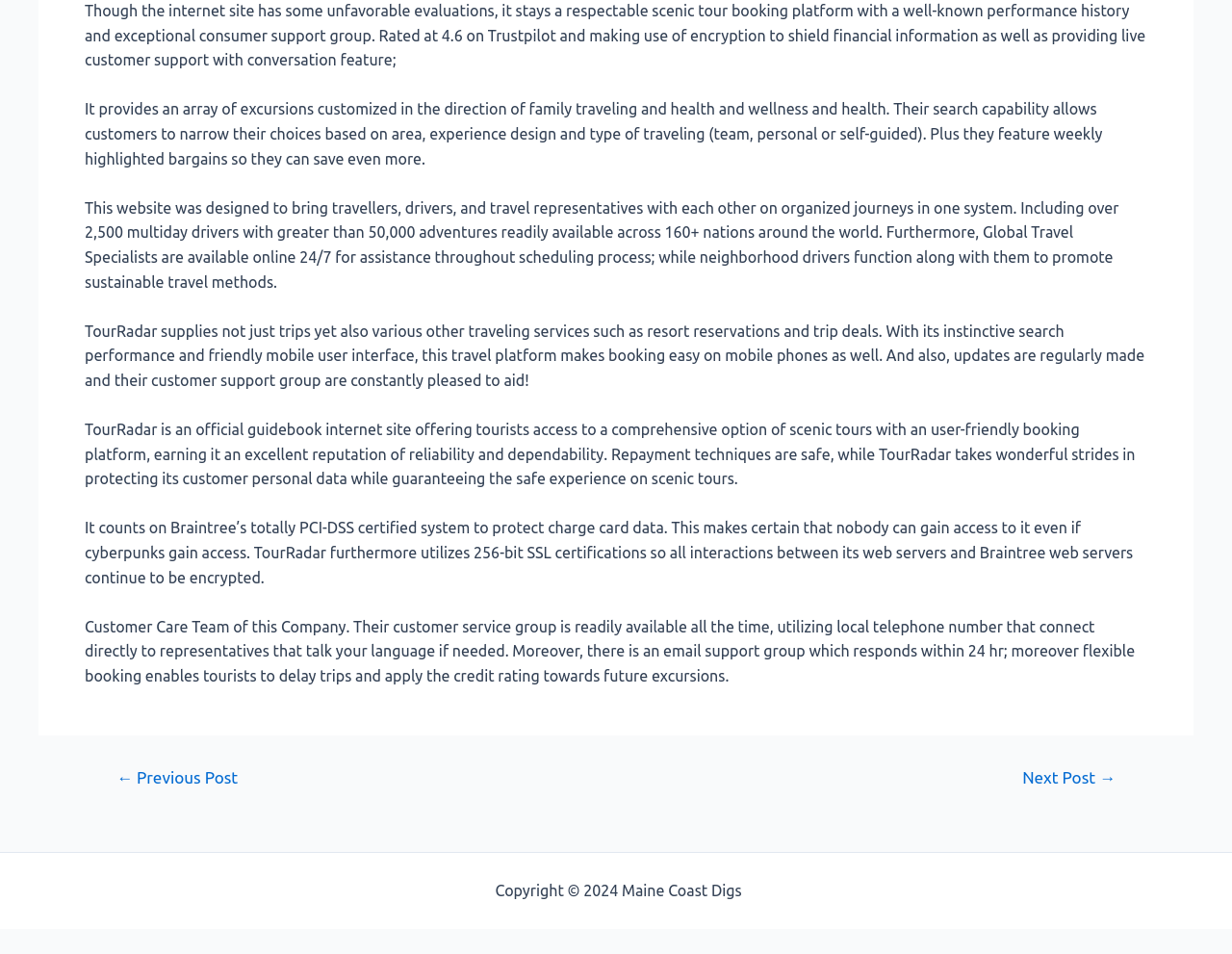What is the rating of TourRadar on Trustpilot?
Utilize the image to construct a detailed and well-explained answer.

The rating of TourRadar on Trustpilot is mentioned in the first StaticText element, which states 'Rated at 4.6 on Trustpilot...'